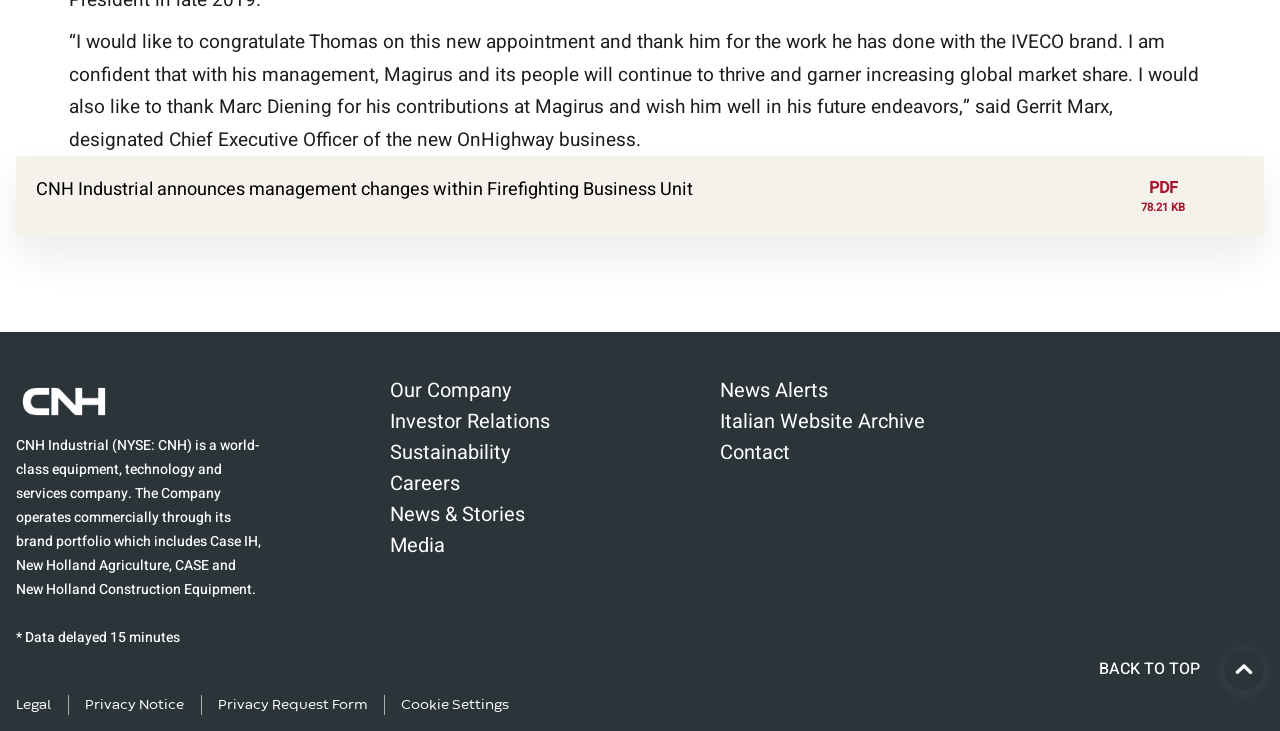Determine the bounding box of the UI component based on this description: "News & Stories". The bounding box coordinates should be four float values between 0 and 1, i.e., [left, top, right, bottom].

[0.305, 0.684, 0.41, 0.724]